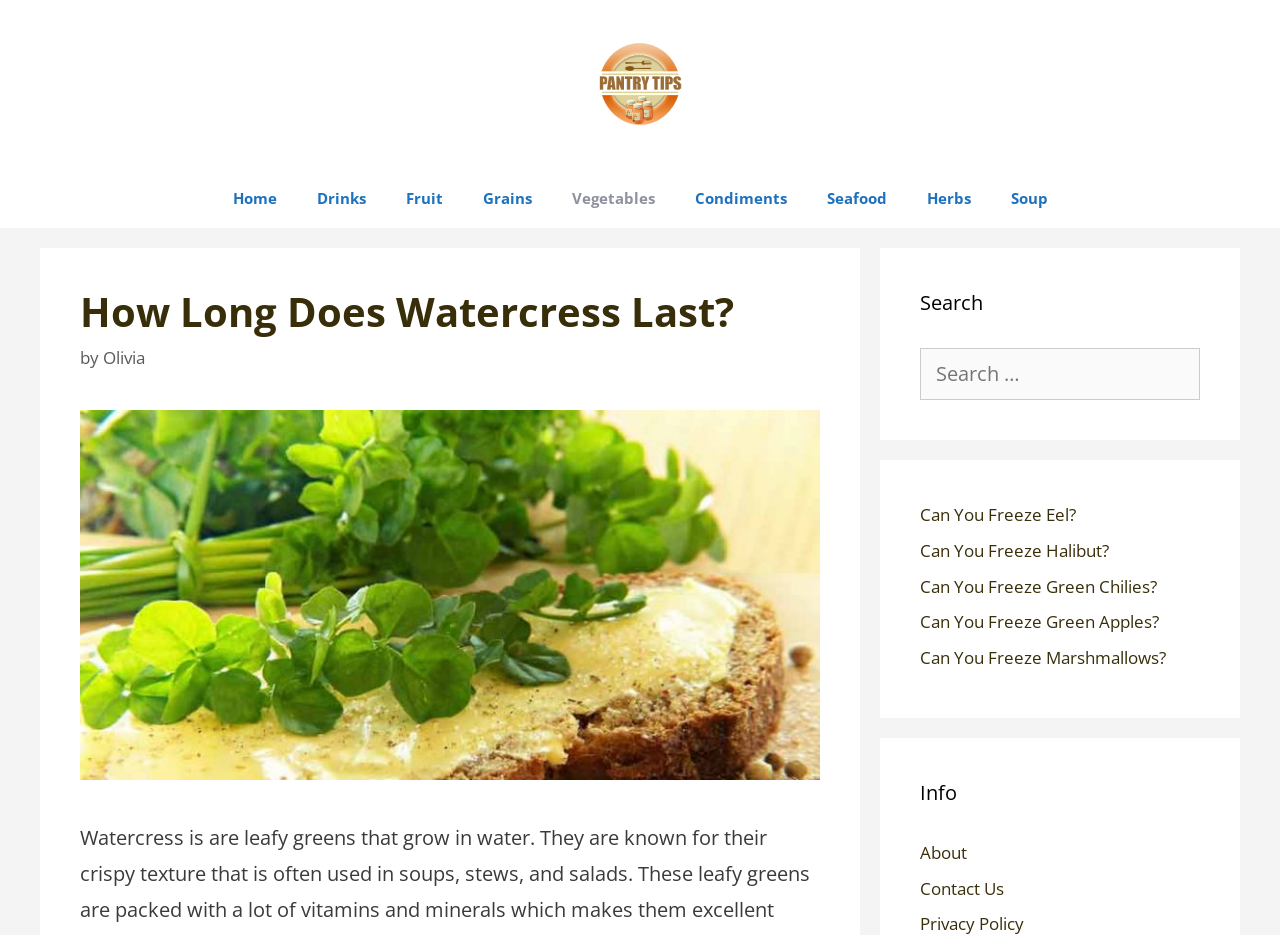Can you find and provide the title of the webpage?

How Long Does Watercress Last?